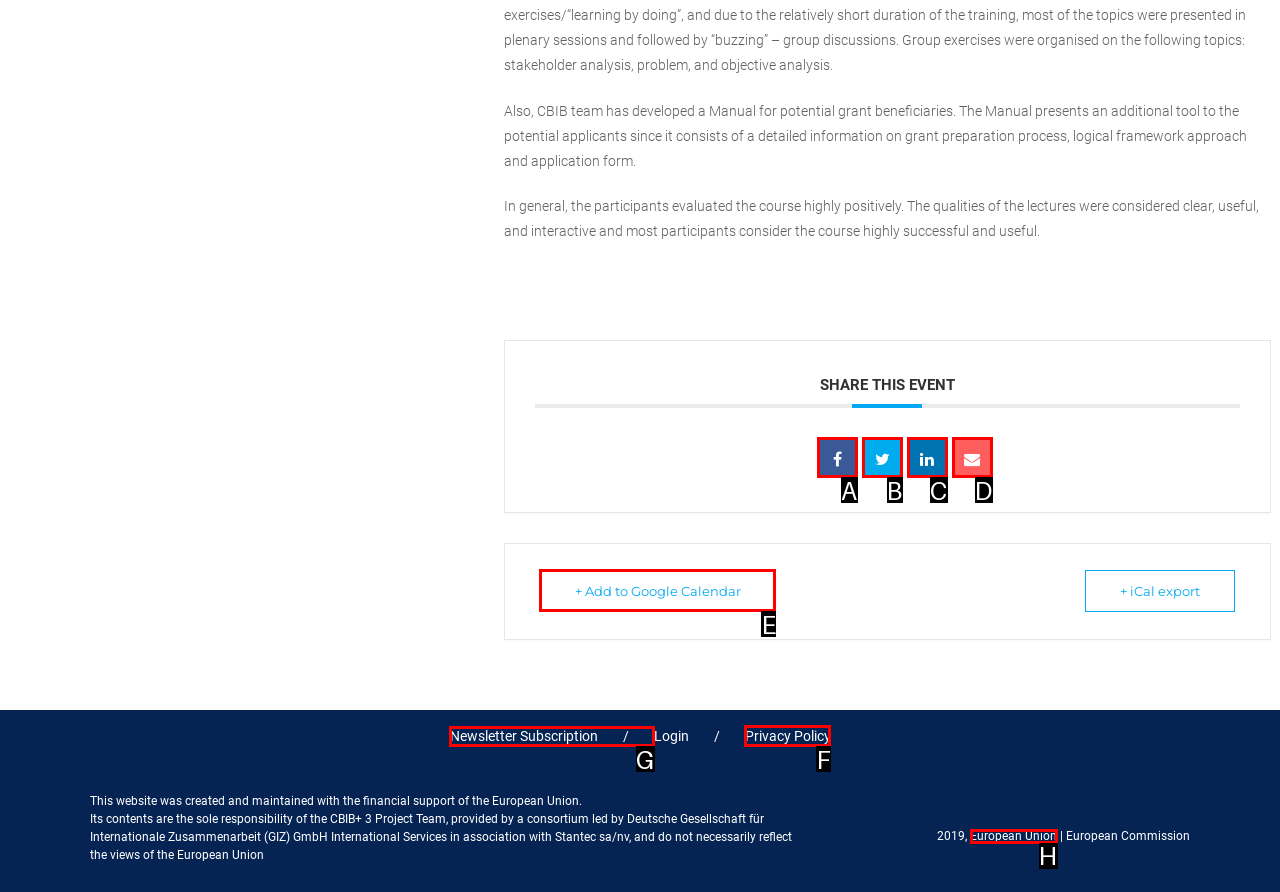Find the option you need to click to complete the following instruction: Subscribe to the newsletter
Answer with the corresponding letter from the choices given directly.

G